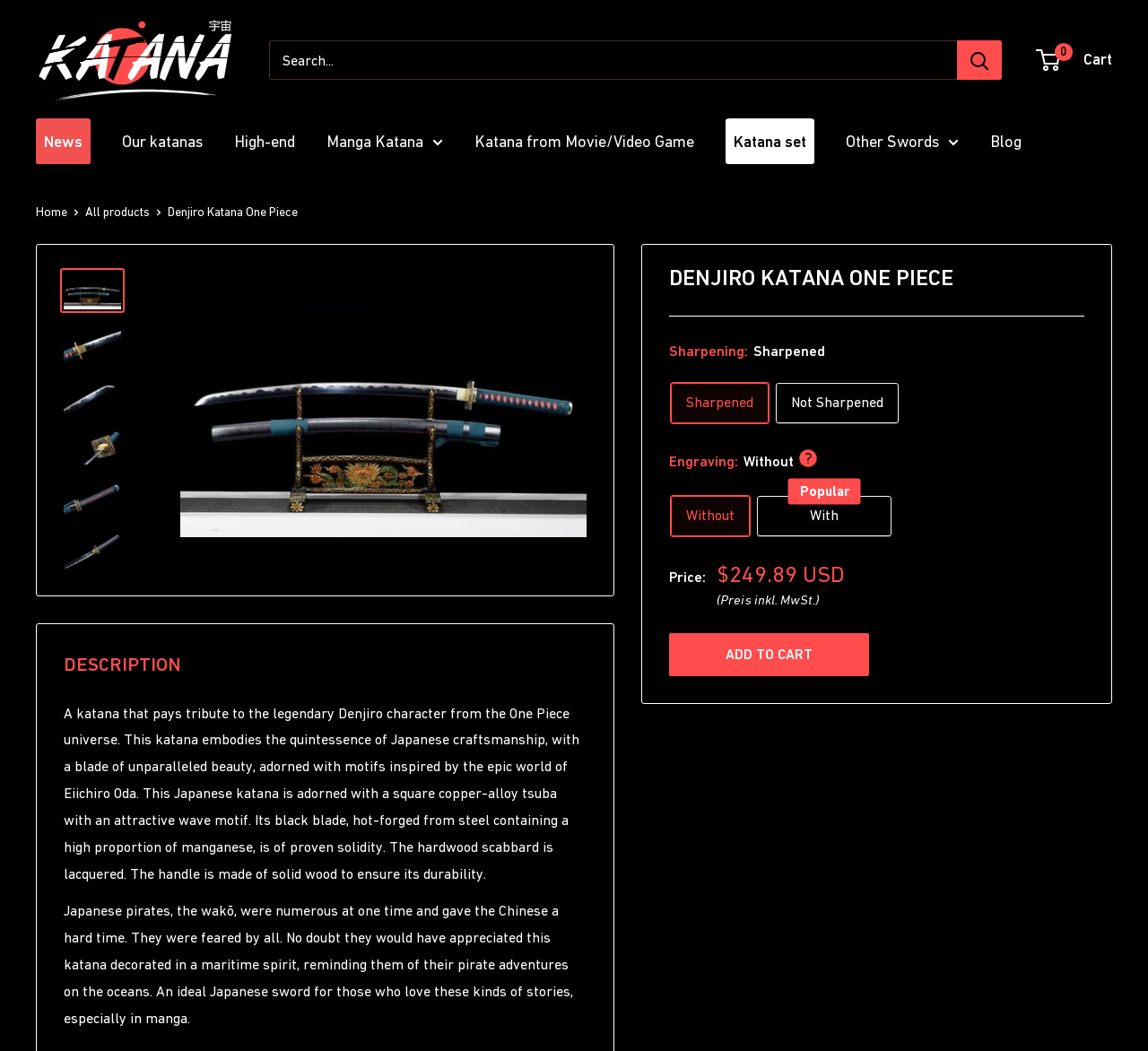Please study the image and answer the question comprehensively:
What is the inspiration for the motifs on the katana?

The inspiration for the motifs on the katana can be found in the text description of the katana, where it is mentioned that 'This katana embodies the quintessence of Japanese craftsmanship, with a blade of unparalleled beauty, adorned with motifs inspired by the epic world of Eiichiro Oda.' This information indicates that the motifs on the katana are inspired by Eiichiro Oda's epic world.